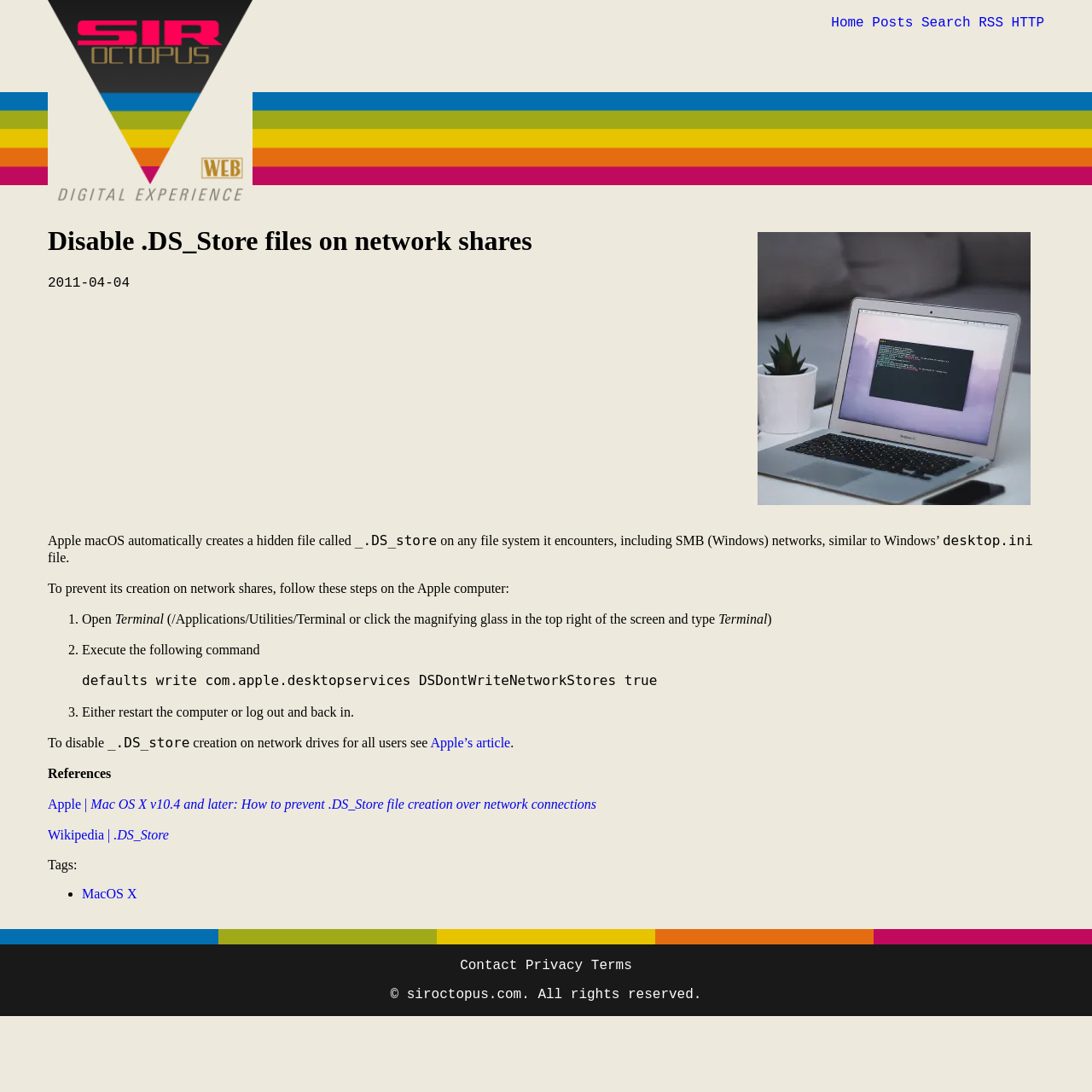What is the purpose of the command defaults write com.apple.desktopservices DSDontWriteNetworkStores true?
Answer the question with as much detail as you can, using the image as a reference.

The command is used to prevent the creation of .DS_Store files on network shares. This is done by setting the DSDontWriteNetworkStores property to true, which disables the creation of these files.